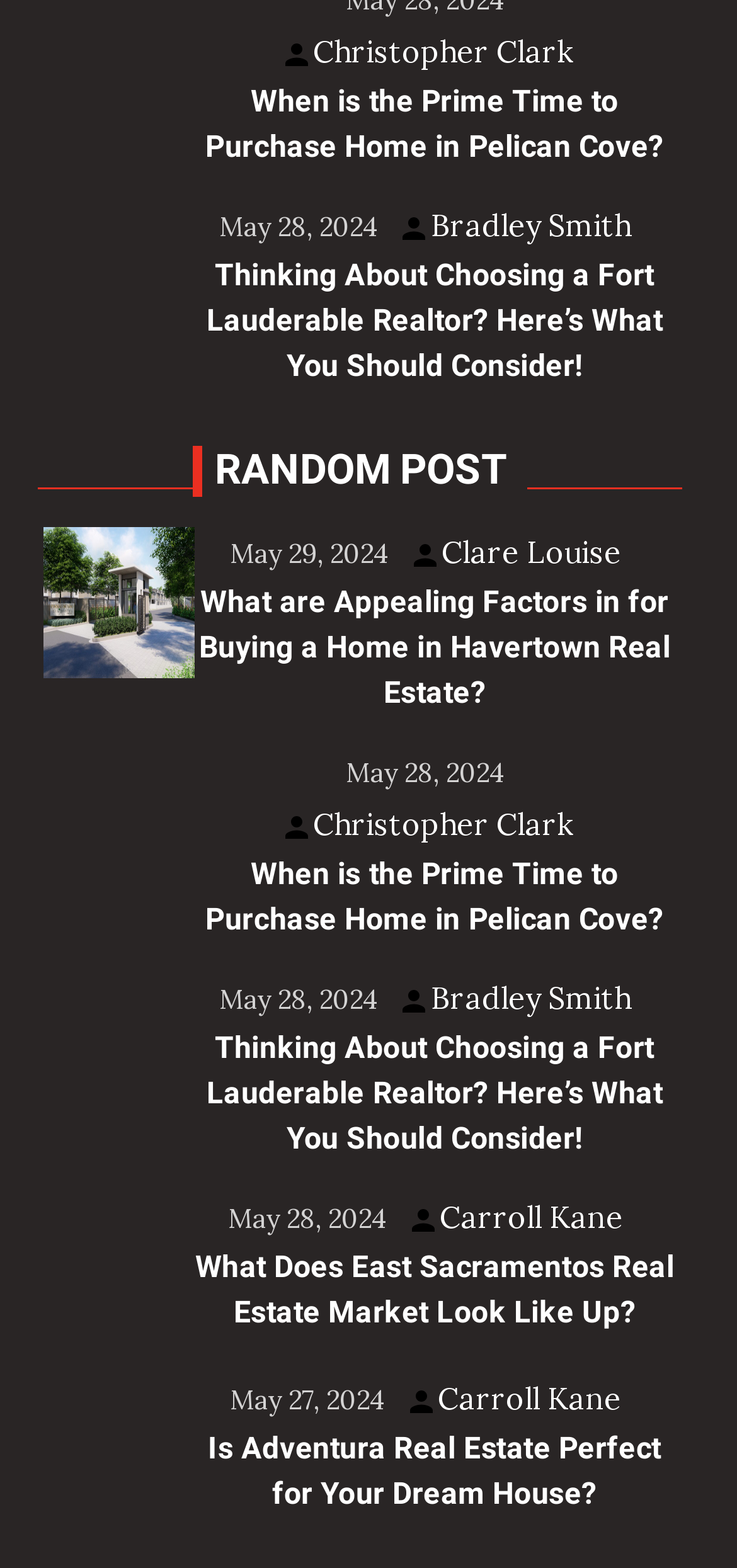Kindly determine the bounding box coordinates of the area that needs to be clicked to fulfill this instruction: "Read the article 'When is the Prime Time to Purchase Home in Pelican Cove?'".

[0.263, 0.051, 0.917, 0.109]